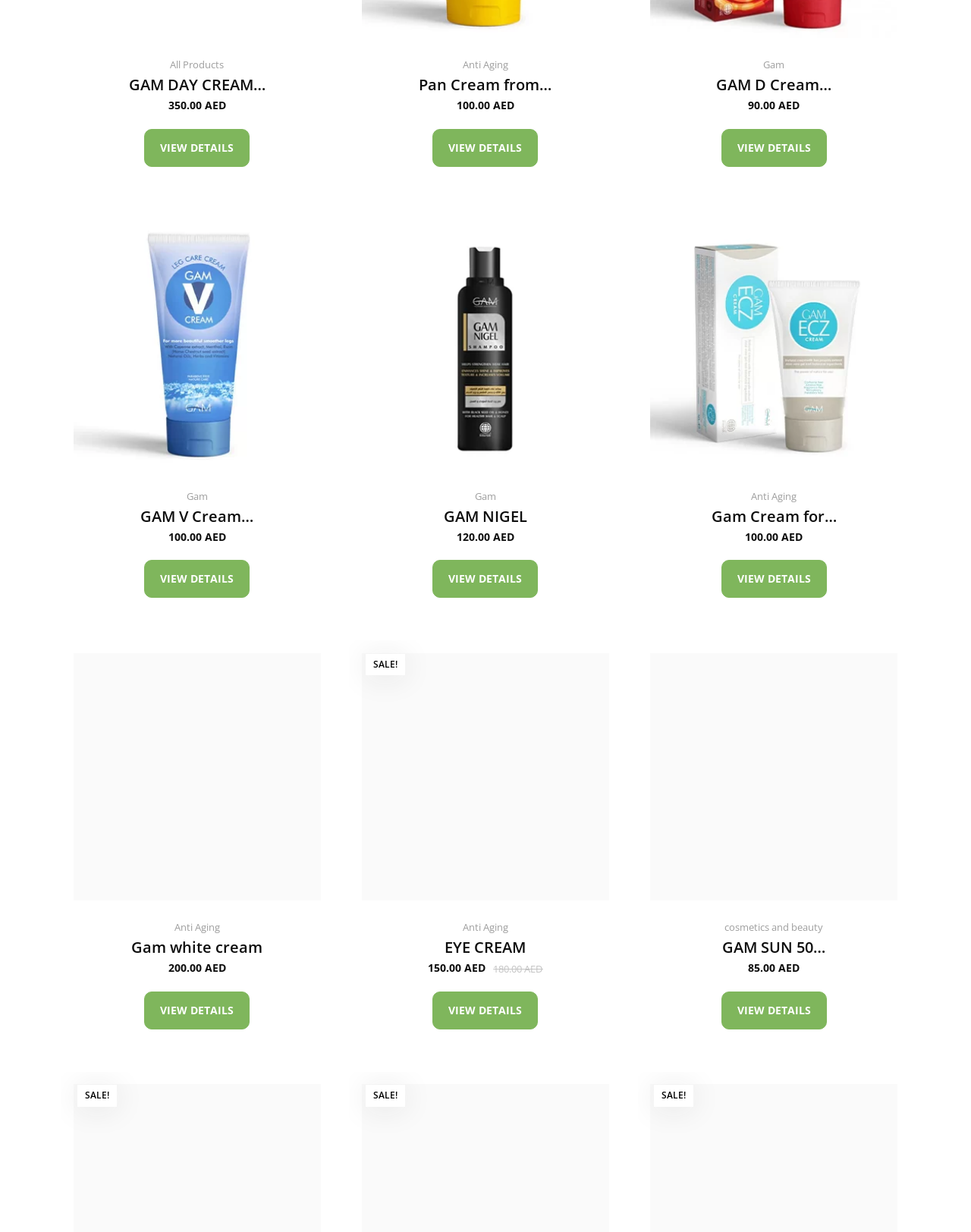Please answer the following question using a single word or phrase: 
How many products are on sale?

3